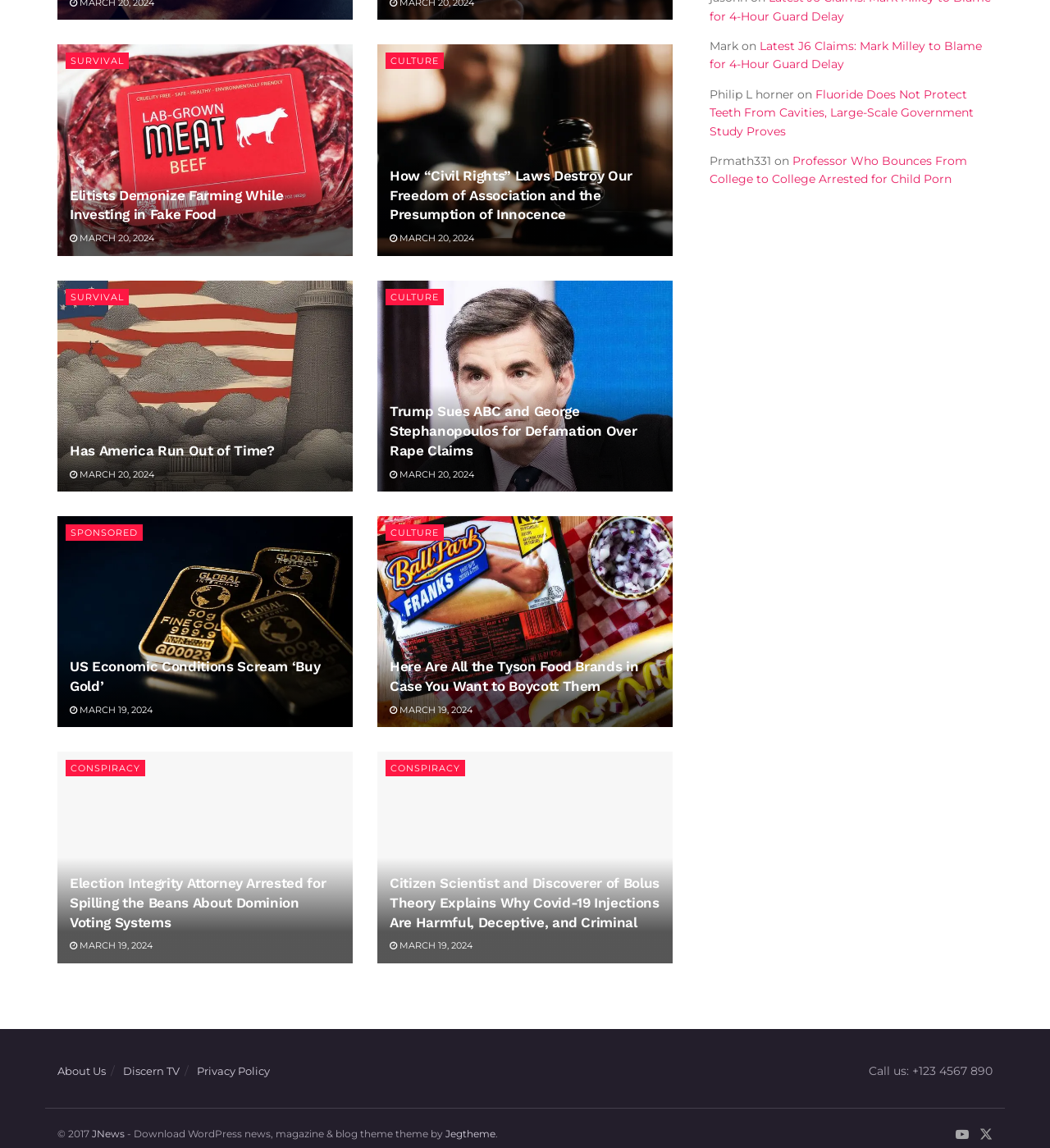Bounding box coordinates should be in the format (top-left x, top-left y, bottom-right x, bottom-right y) and all values should be floating point numbers between 0 and 1. Determine the bounding box coordinate for the UI element described as: Privacy Policy

[0.188, 0.927, 0.257, 0.938]